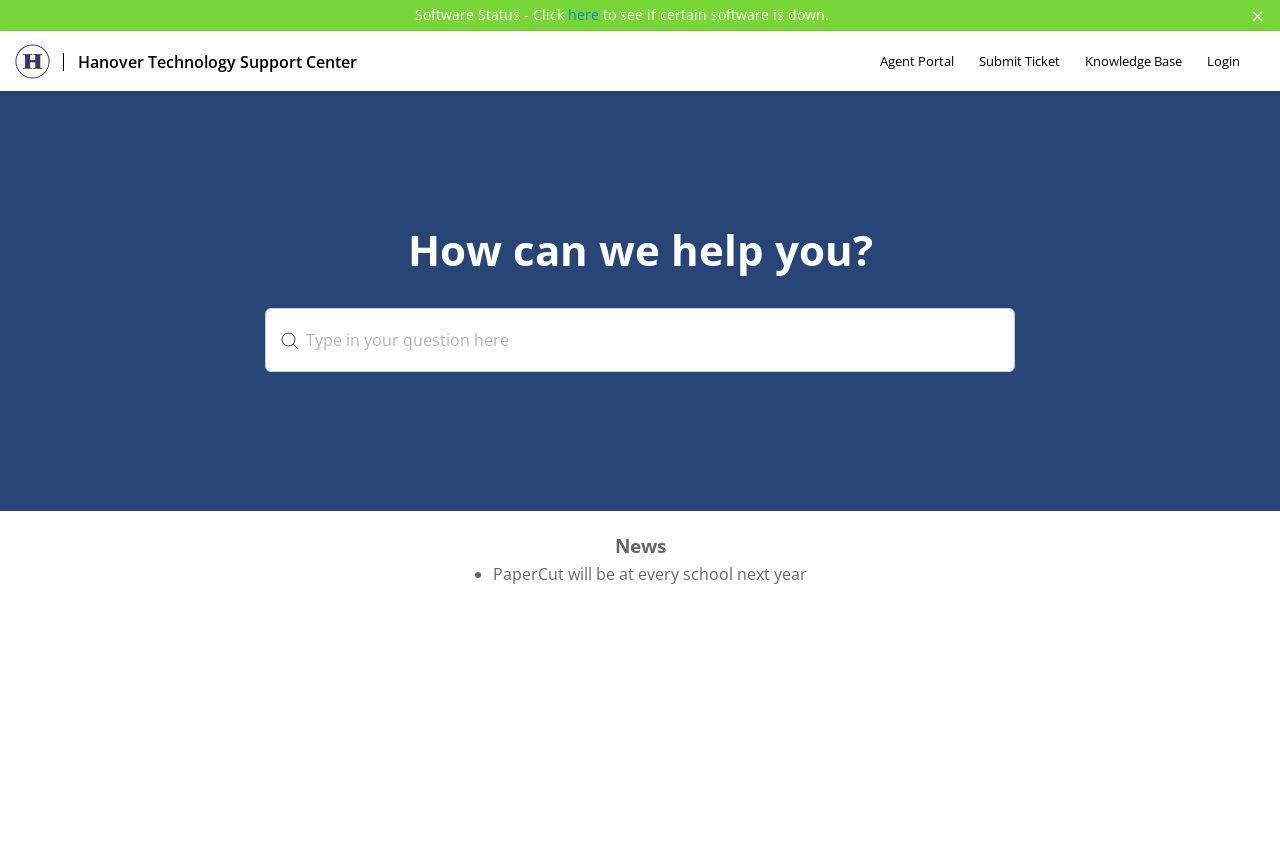Determine the bounding box coordinates for the clickable element required to fulfill the instruction: "Close the announcement". Provide the coordinates as four float numbers between 0 and 1, i.e., [left, top, right, bottom].

[0.972, 0.0, 0.992, 0.036]